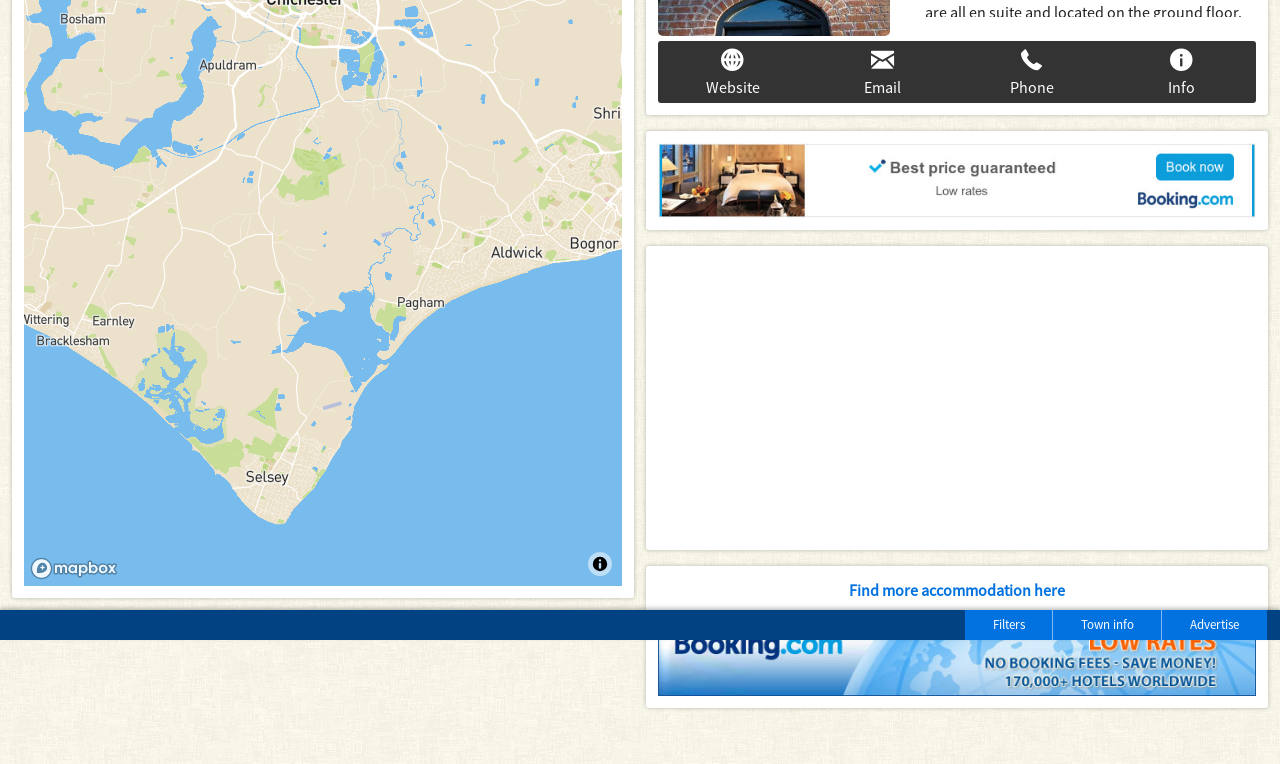Highlight the bounding box of the UI element that corresponds to this description: "Email".

[0.631, 0.053, 0.748, 0.135]